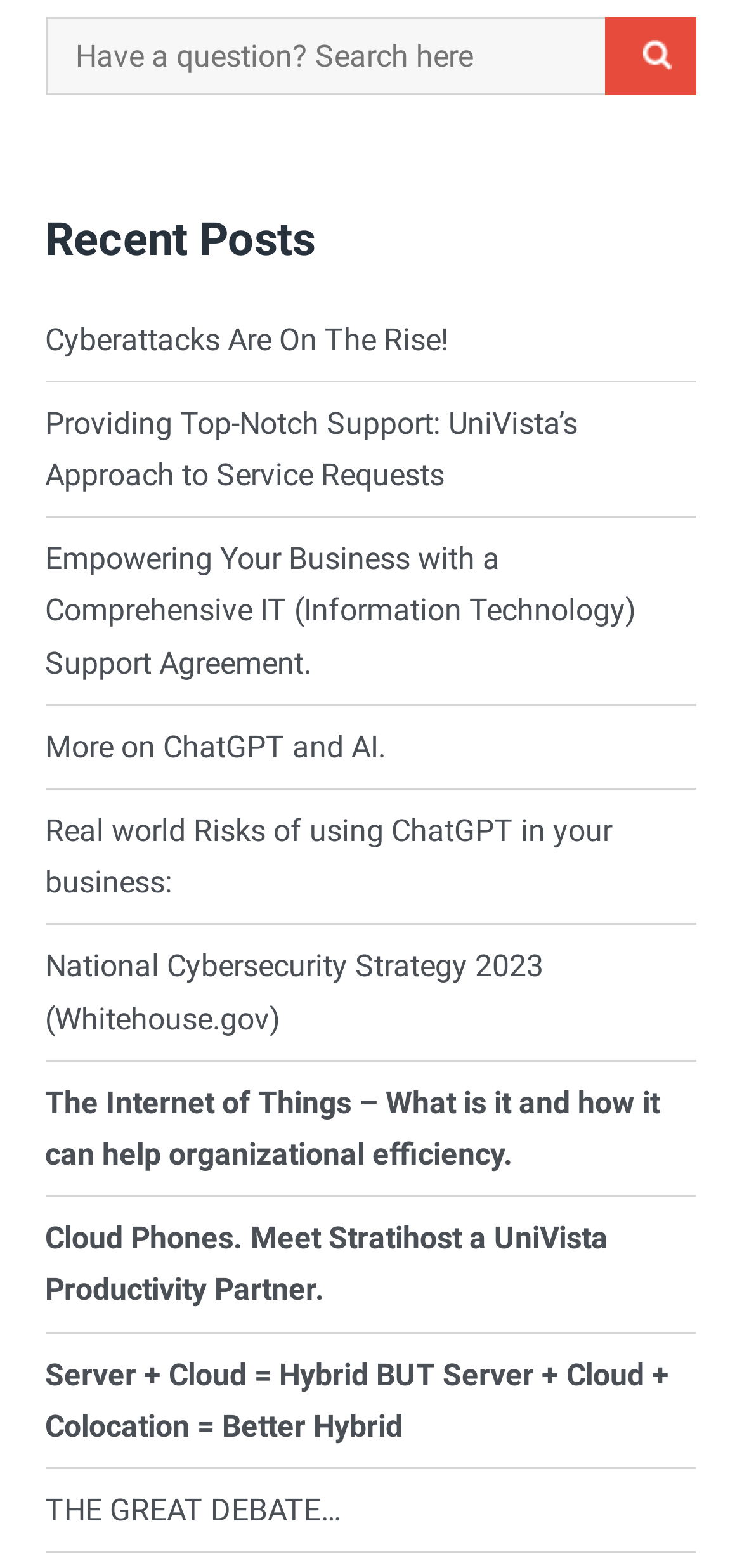What is the topic of the first link under 'Recent Posts'?
Using the picture, provide a one-word or short phrase answer.

Cyberattacks